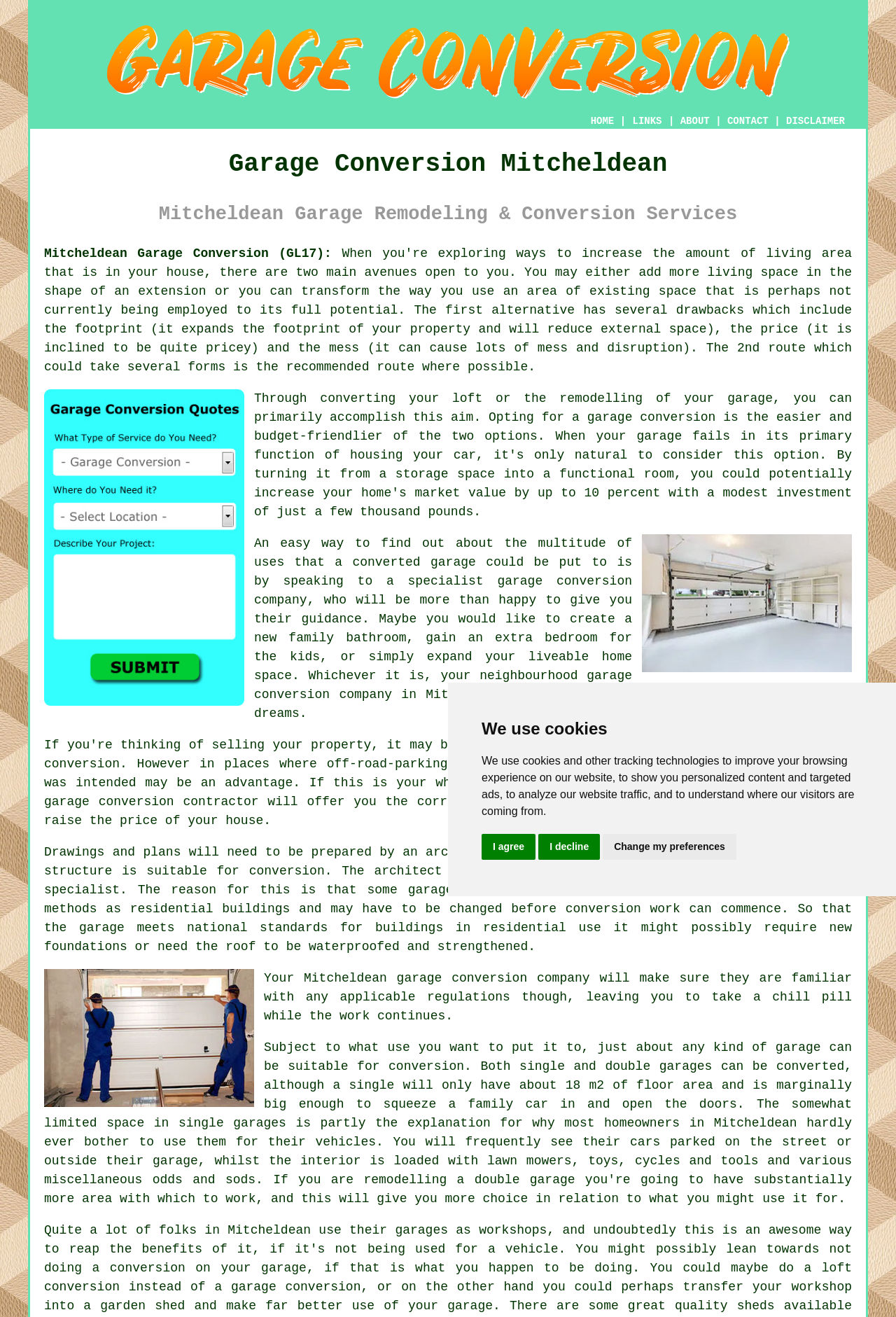Please give a concise answer to this question using a single word or phrase: 
What type of services are offered by a garage conversion company?

Remodeling and conversion